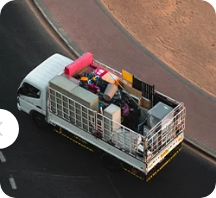What is the significance of the brightly colored items? Examine the screenshot and reply using just one word or a brief phrase.

Indicating a busy operation